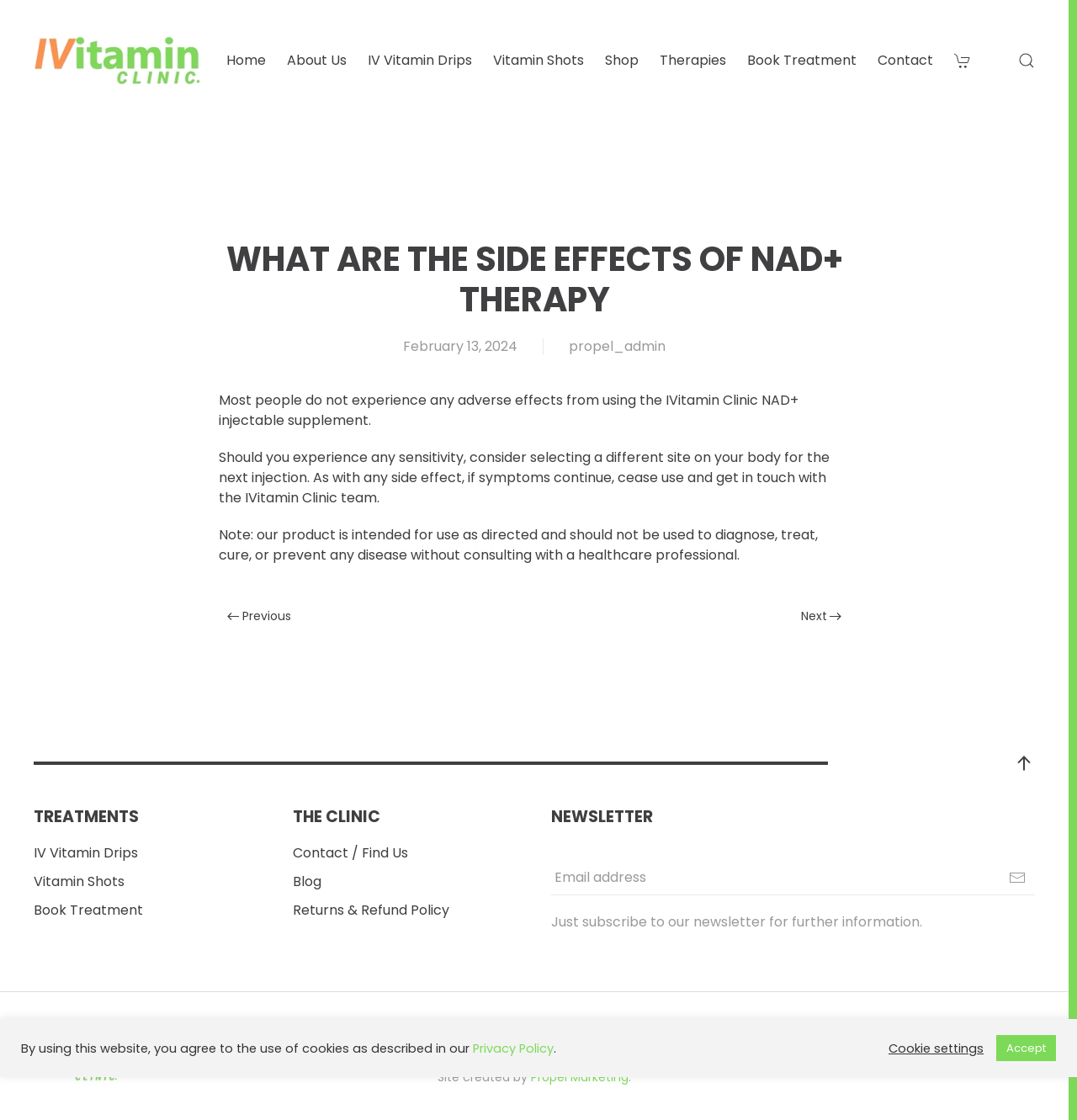How many types of treatments are listed?
Based on the image, provide your answer in one word or phrase.

3